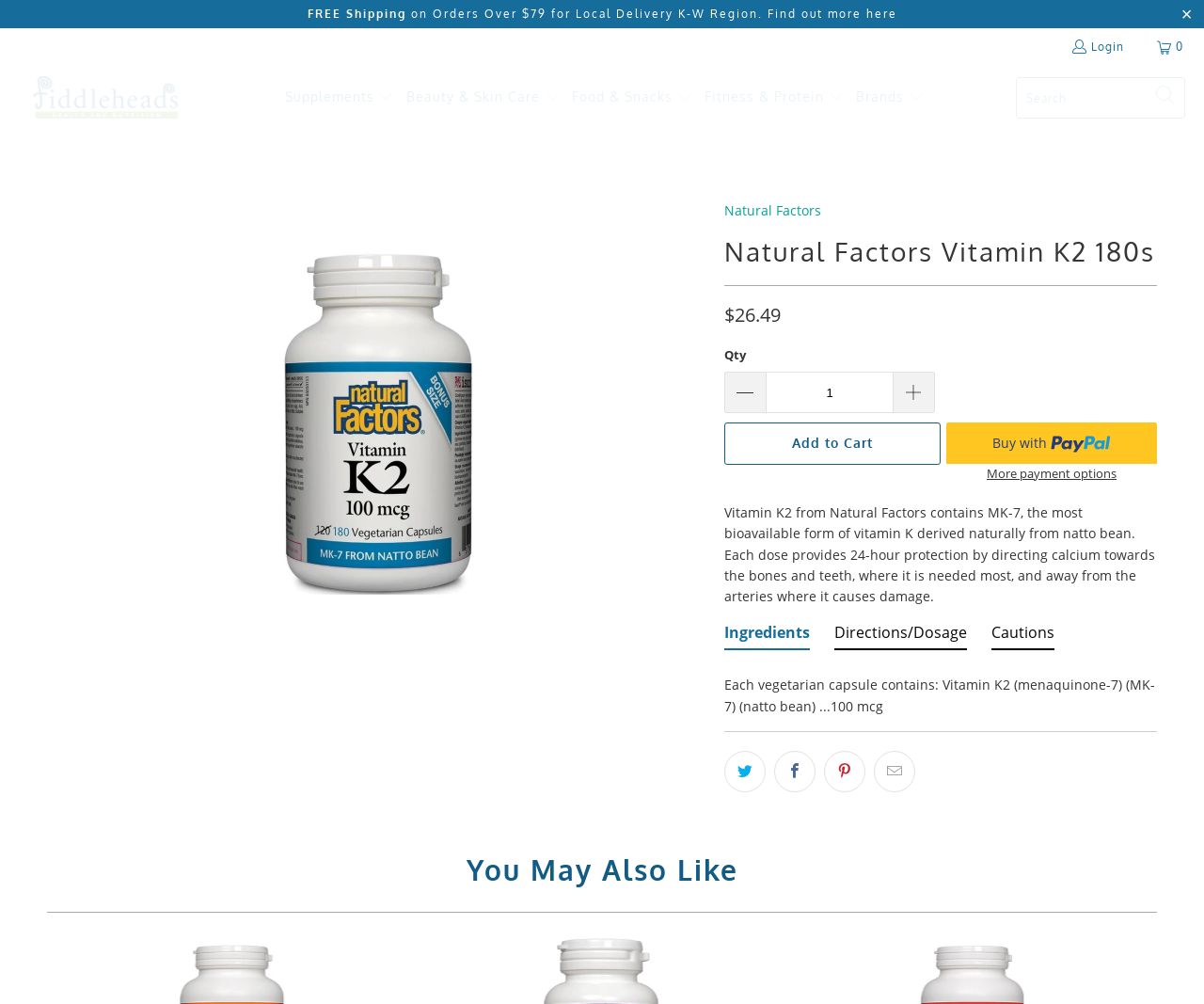Identify the bounding box coordinates of the area you need to click to perform the following instruction: "Search for something".

None